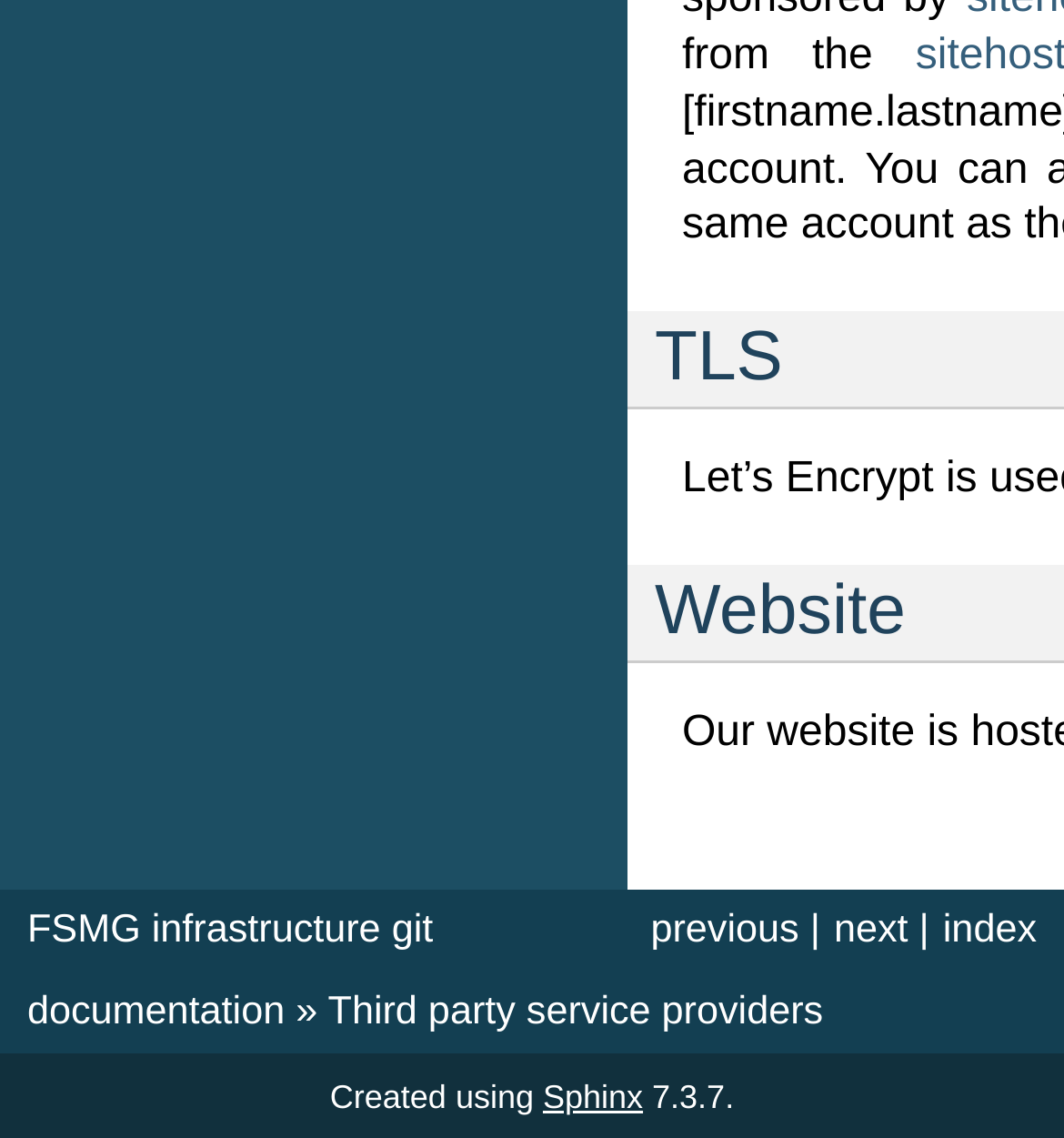Answer with a single word or phrase: 
How many StaticText elements are there?

4